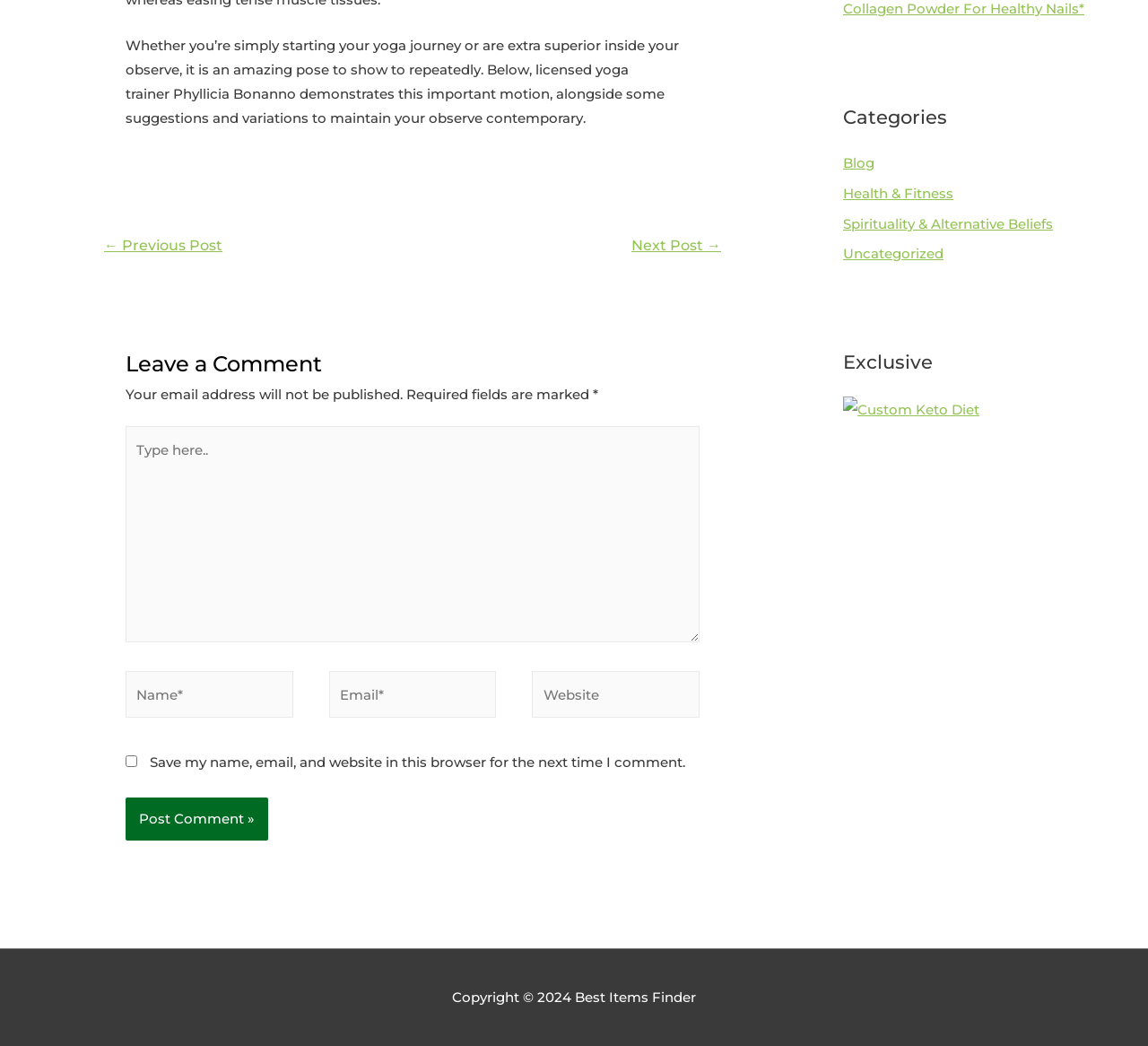Please determine the bounding box of the UI element that matches this description: Health & Fitness. The coordinates should be given as (top-left x, top-left y, bottom-right x, bottom-right y), with all values between 0 and 1.

[0.734, 0.176, 0.83, 0.193]